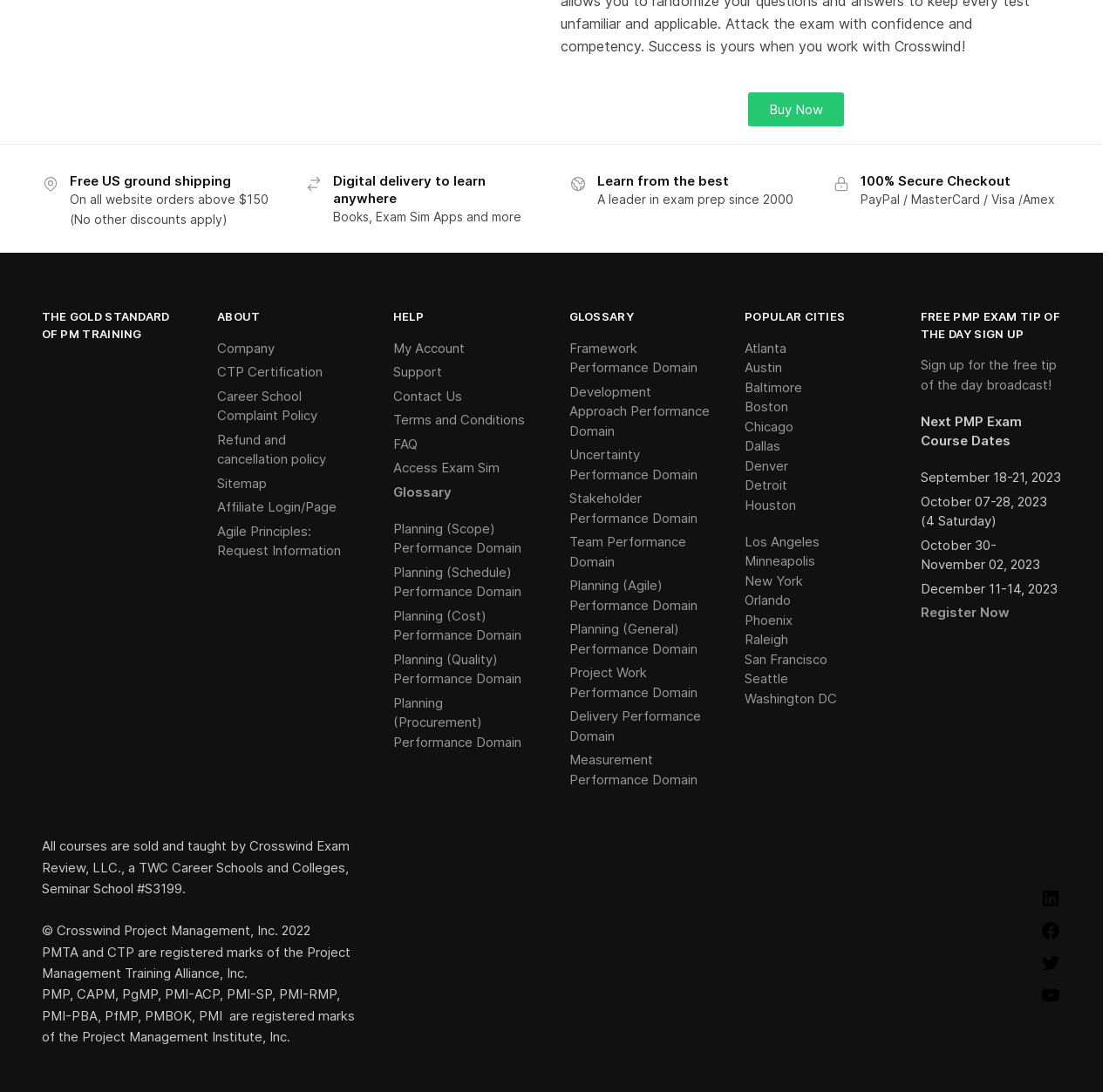Given the description of a UI element: "Sitemap", identify the bounding box coordinates of the matching element in the webpage screenshot.

[0.195, 0.431, 0.239, 0.446]